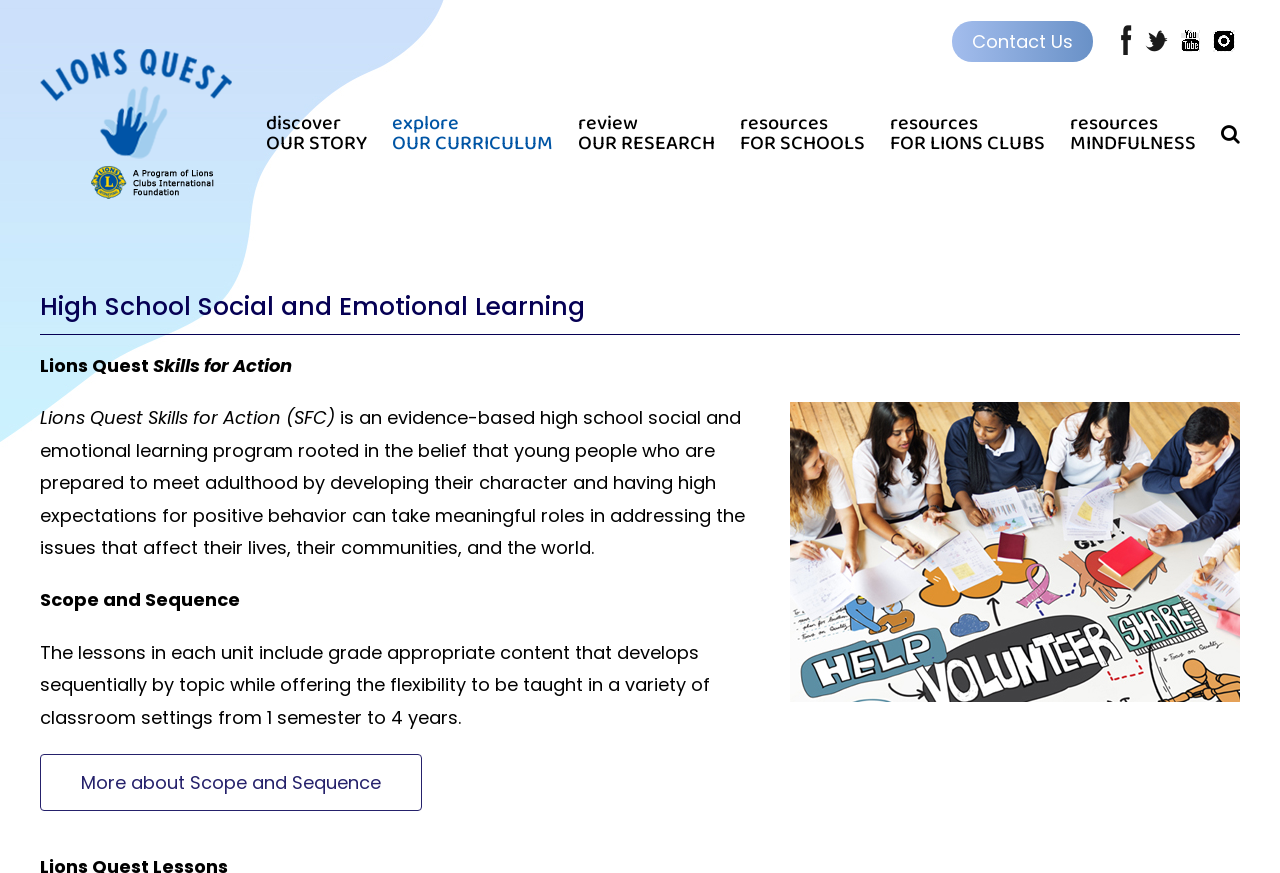Find the bounding box coordinates of the area that needs to be clicked in order to achieve the following instruction: "Visit Facebook page". The coordinates should be specified as four float numbers between 0 and 1, i.e., [left, top, right, bottom].

[0.872, 0.04, 0.888, 0.06]